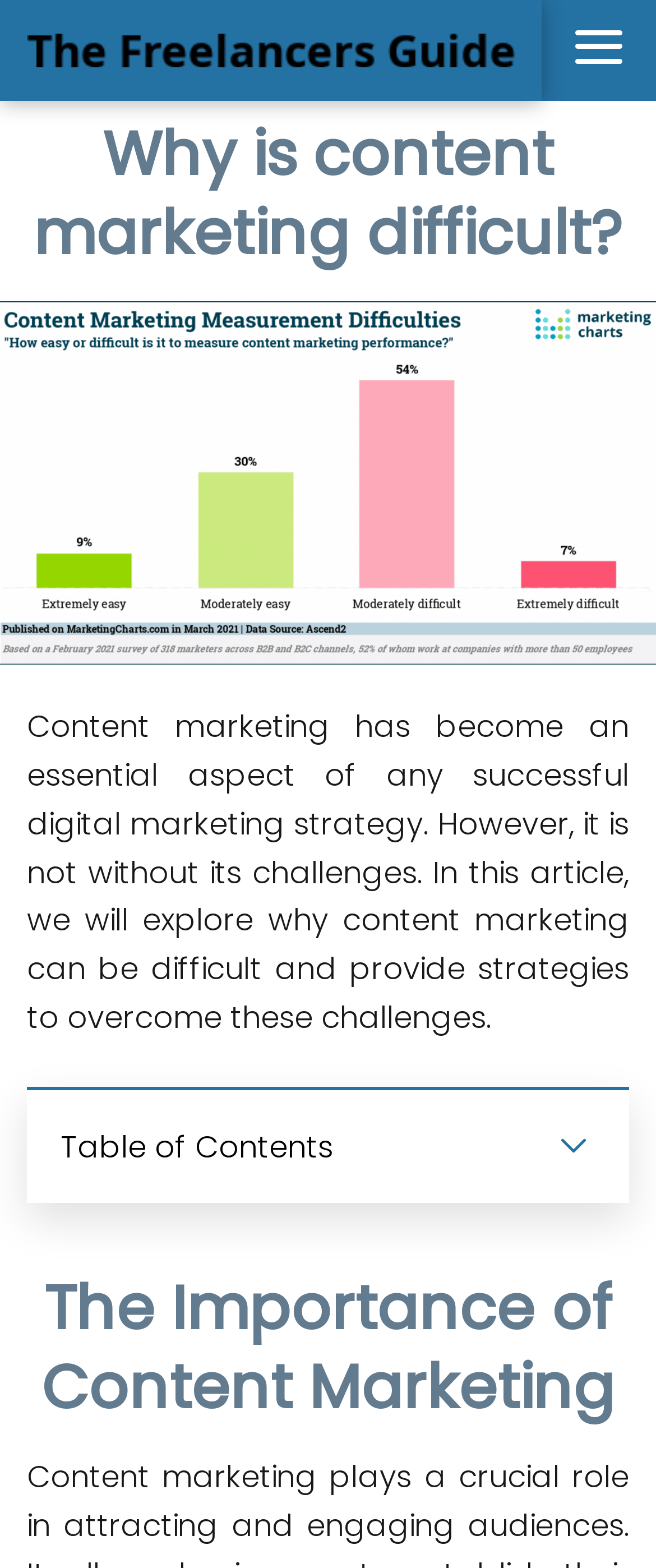Utilize the information from the image to answer the question in detail:
What is the importance of content marketing?

The static text 'Content marketing has become an essential aspect of any successful digital marketing strategy.' suggests that content marketing is important for a successful digital marketing strategy.